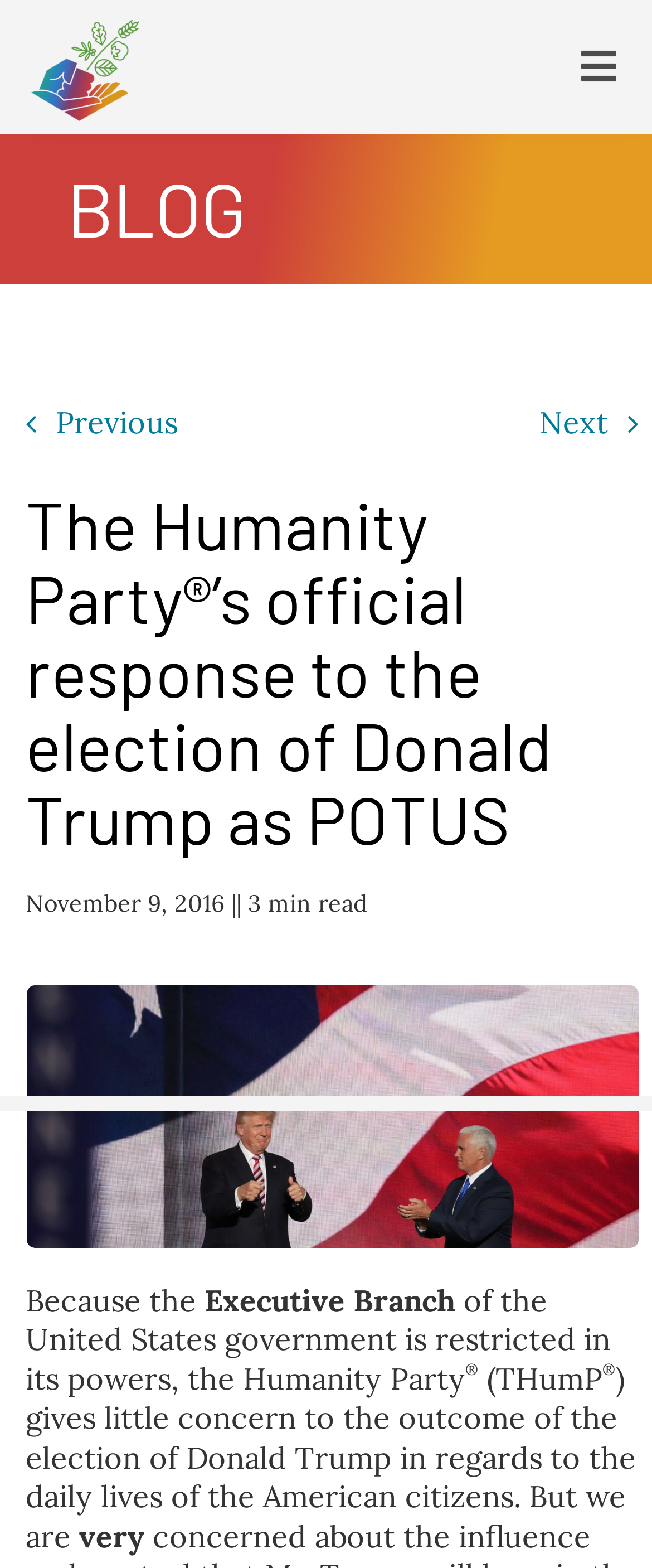Using the provided element description "ENDING POVERTY", determine the bounding box coordinates of the UI element.

[0.0, 0.176, 1.0, 0.215]